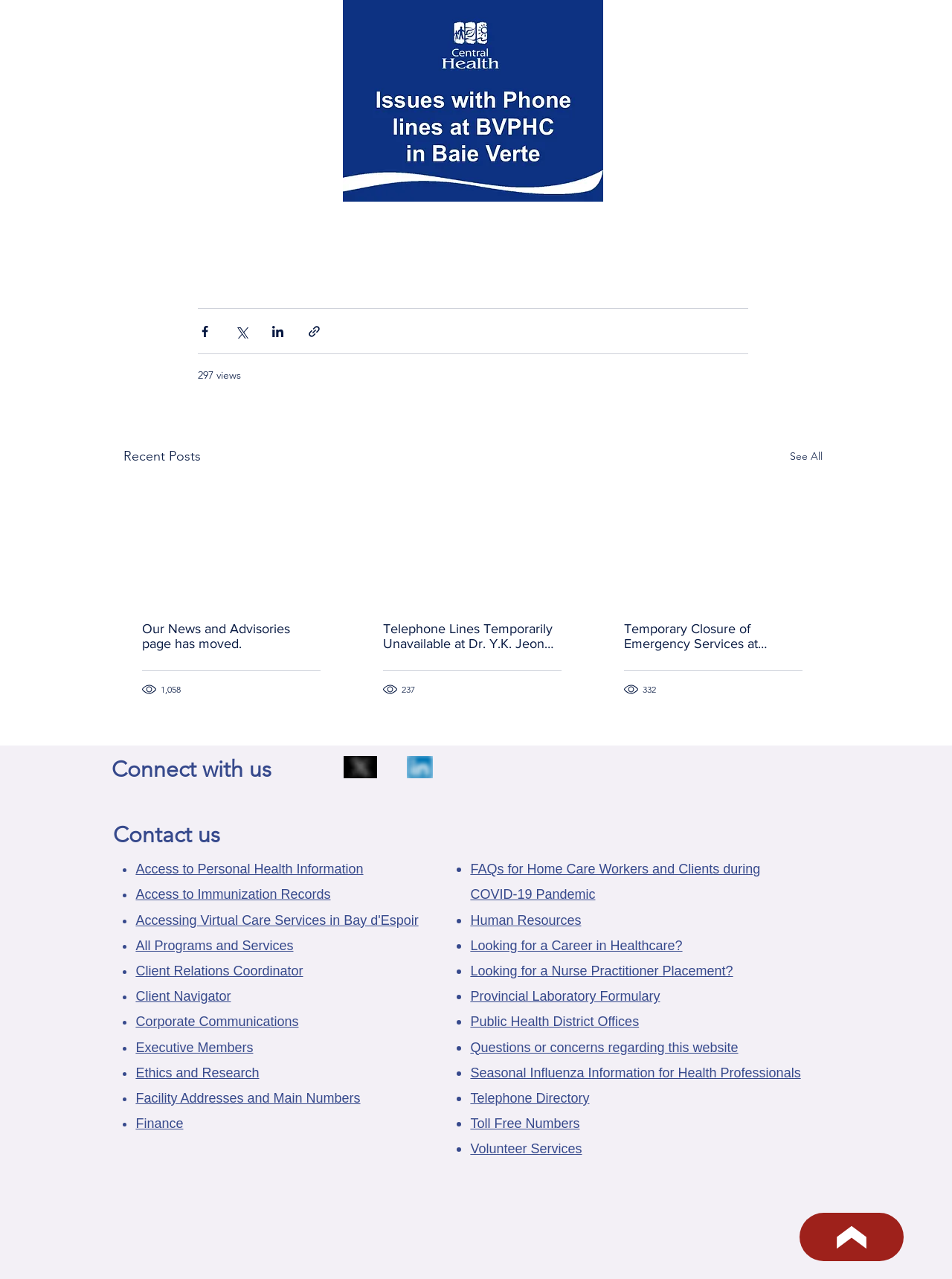Please respond to the question with a concise word or phrase:
How many contact options are listed under 'Contact us'?

15